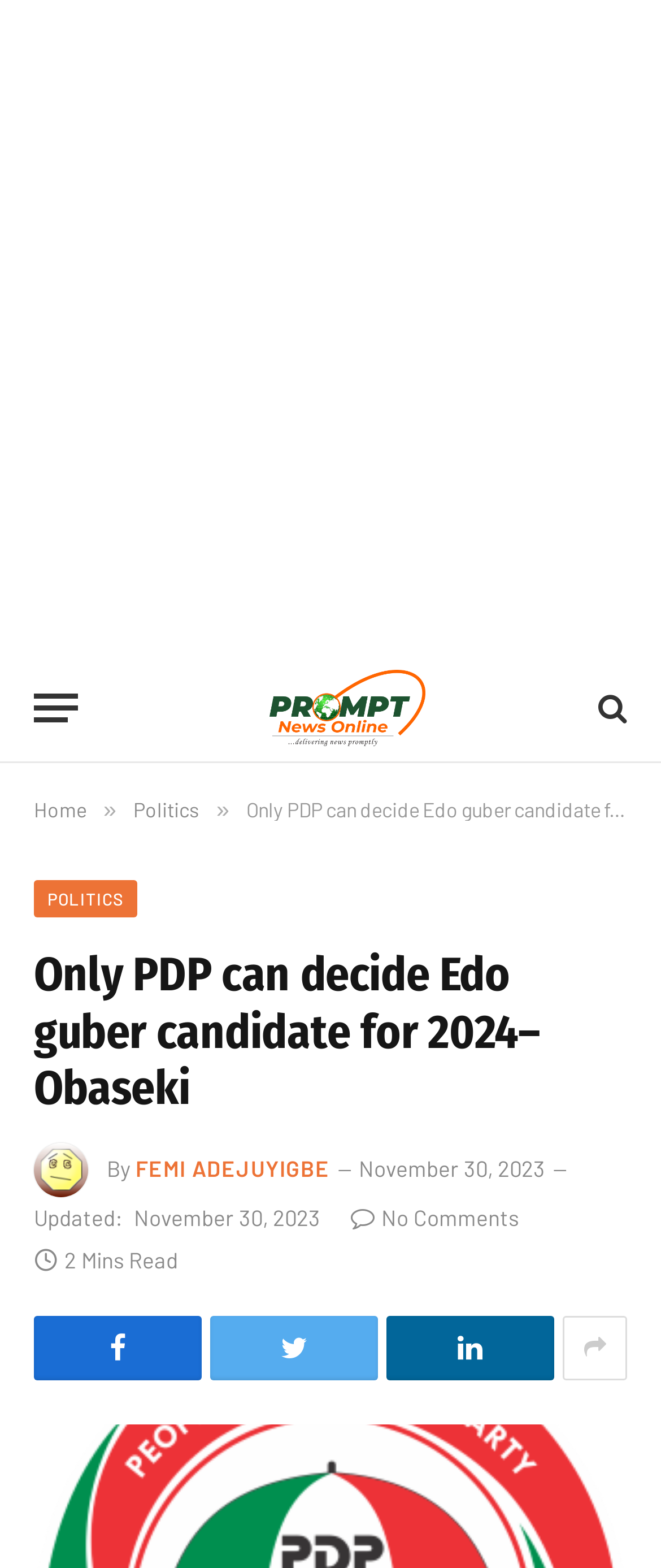Provide an in-depth description of the elements and layout of the webpage.

The webpage appears to be a news article from Prompt News, with the title "Only PDP can decide Edo guber candidate for 2024– Obaseki". At the top of the page, there is a menu button and a link to the Prompt News website, accompanied by a logo image. 

To the right of the menu button, there are links to the "Home" and "Politics" sections, separated by a "»" symbol. Below these links, there is a larger link to the "POLITICS" section.

The main article title is displayed prominently in the middle of the page, with an image of Femi Adejuyigbe, the author of the article, to the left. Below the title, there is a byline with the author's name and a timestamp indicating that the article was published on November 30, 2023. 

The article text is not explicitly described in the accessibility tree, but it likely follows the title and byline. To the right of the byline, there is an indication that the article has no comments, and an estimate of the reading time, "2 Mins Read". 

At the bottom of the page, there are four social media links, represented by icons, allowing users to share the article.